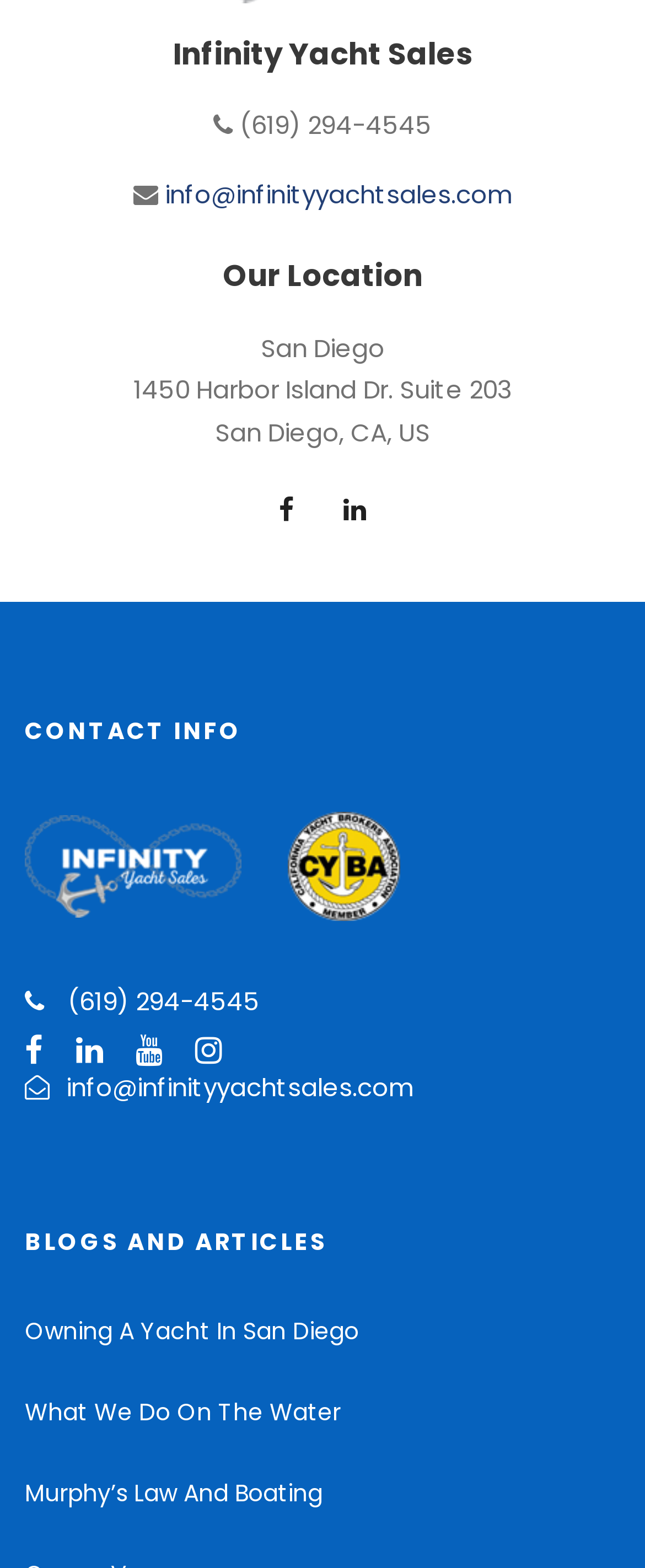What is the title of the first blog article?
Refer to the image and answer the question using a single word or phrase.

Owning A Yacht In San Diego